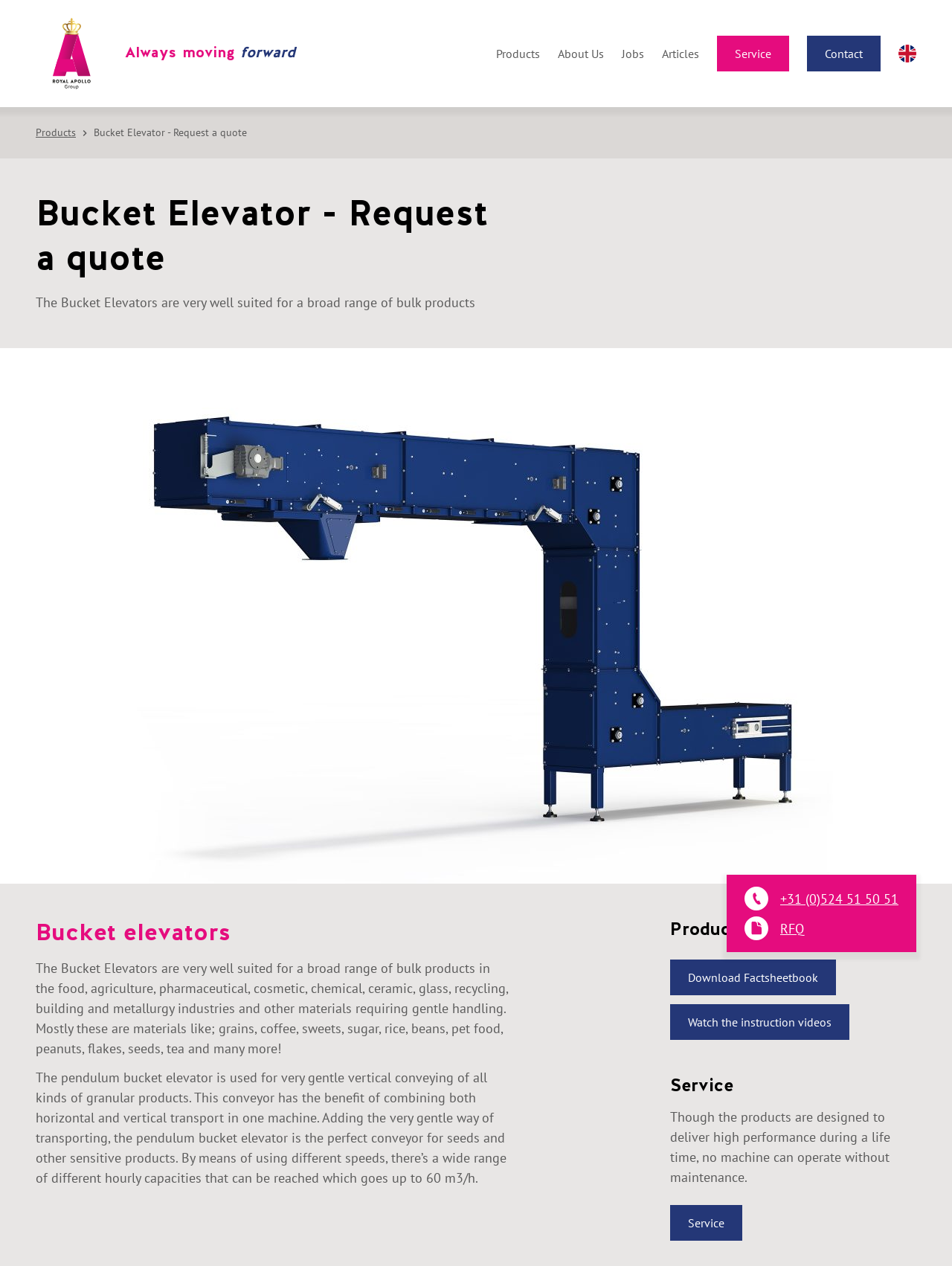Identify the bounding box of the UI component described as: "Always moving forward".

[0.131, 0.035, 0.31, 0.05]